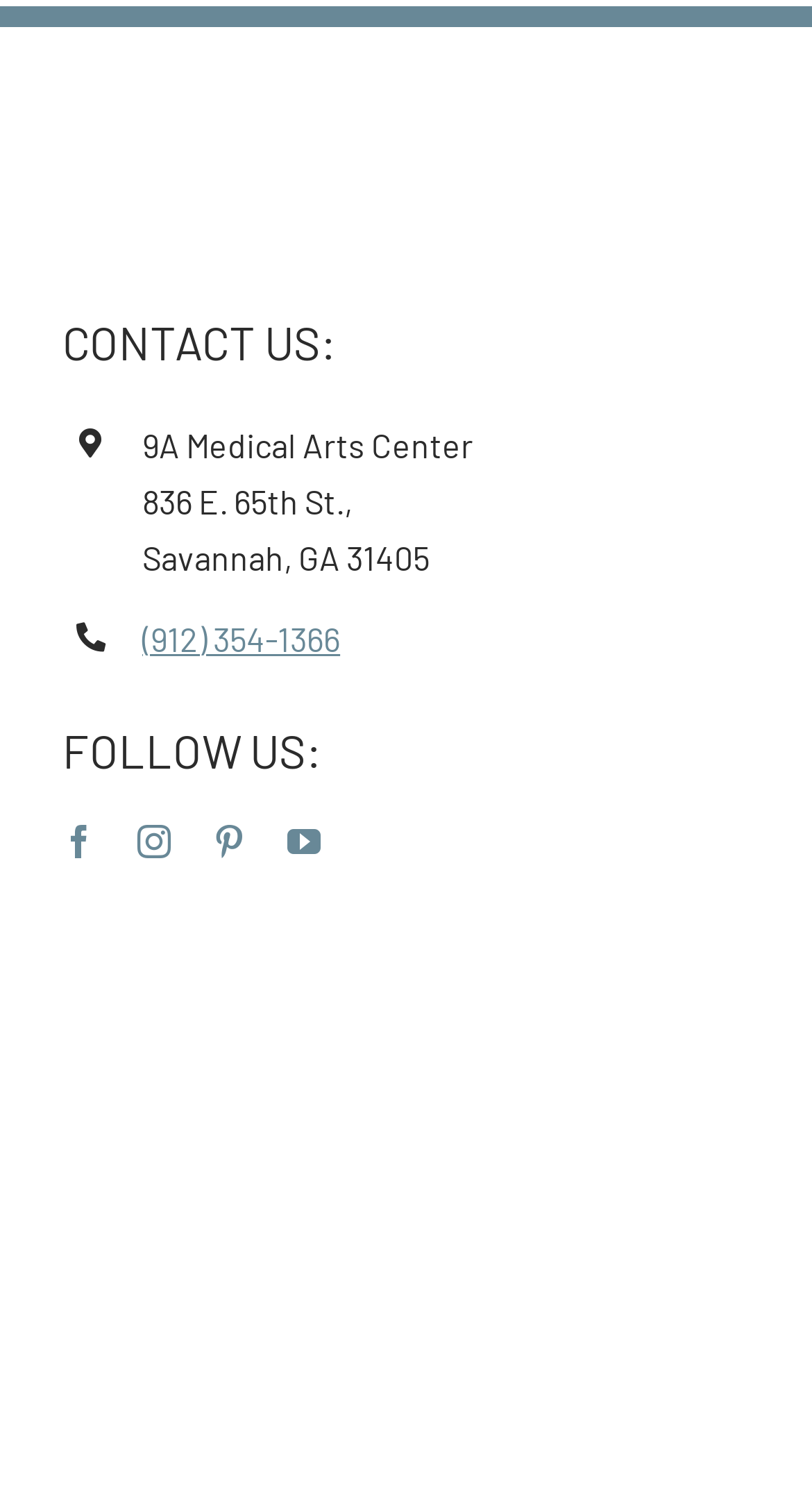Respond to the question with just a single word or phrase: 
What is the phone number of Savannah Dental Solutions?

(912) 354-1366